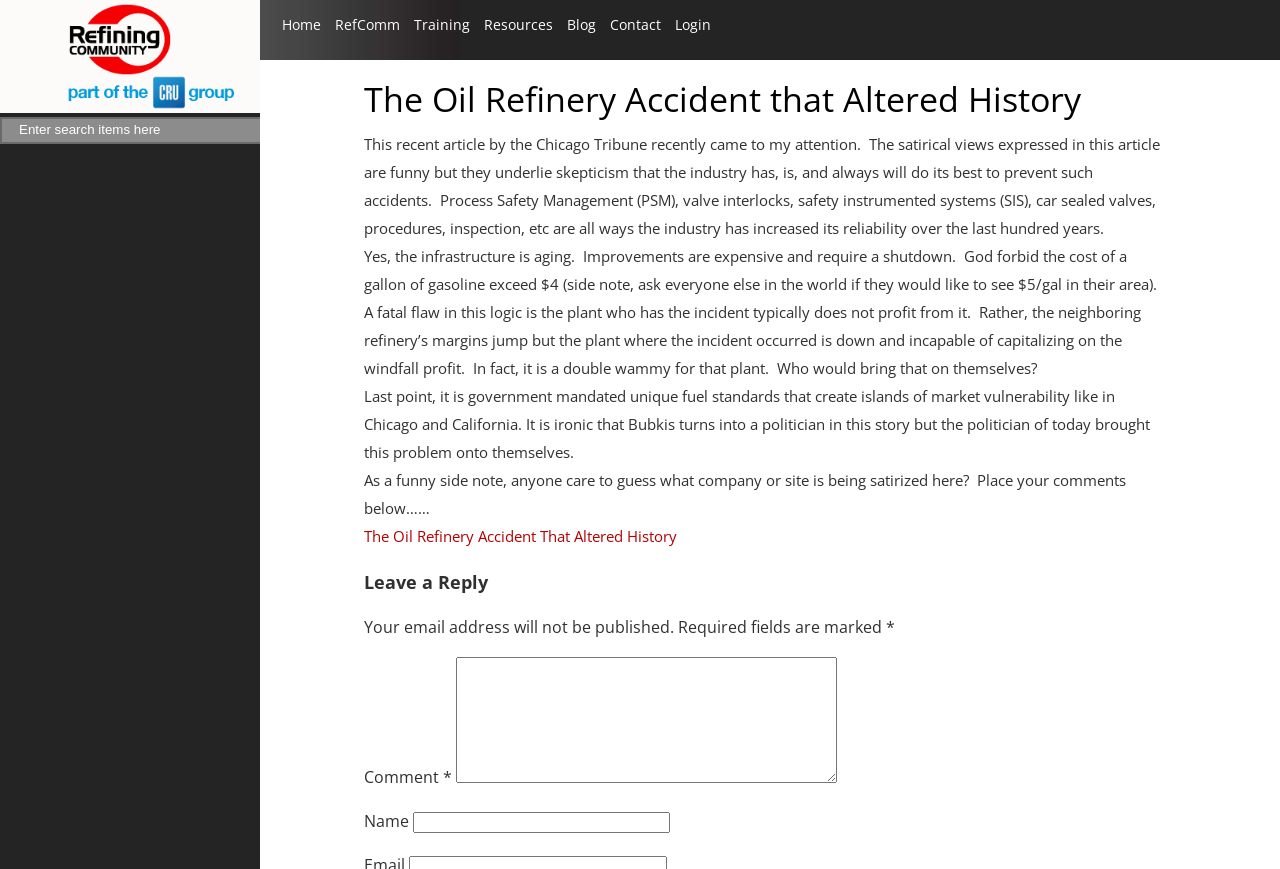Please find the main title text of this webpage.

The Oil Refinery Accident that Altered History